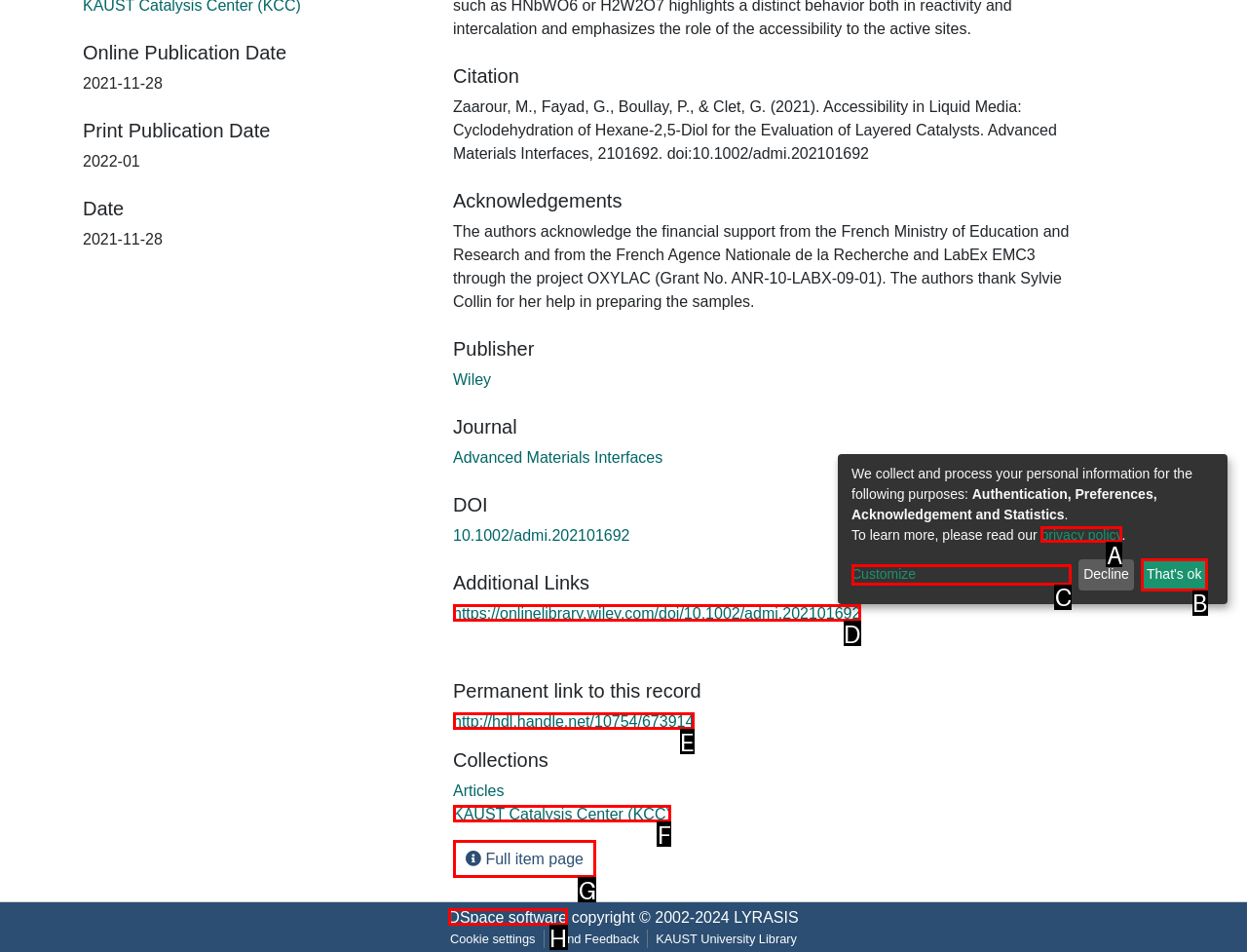Identify the HTML element that corresponds to the description: https://onlinelibrary.wiley.com/doi/10.1002/admi.202101692 Provide the letter of the correct option directly.

D